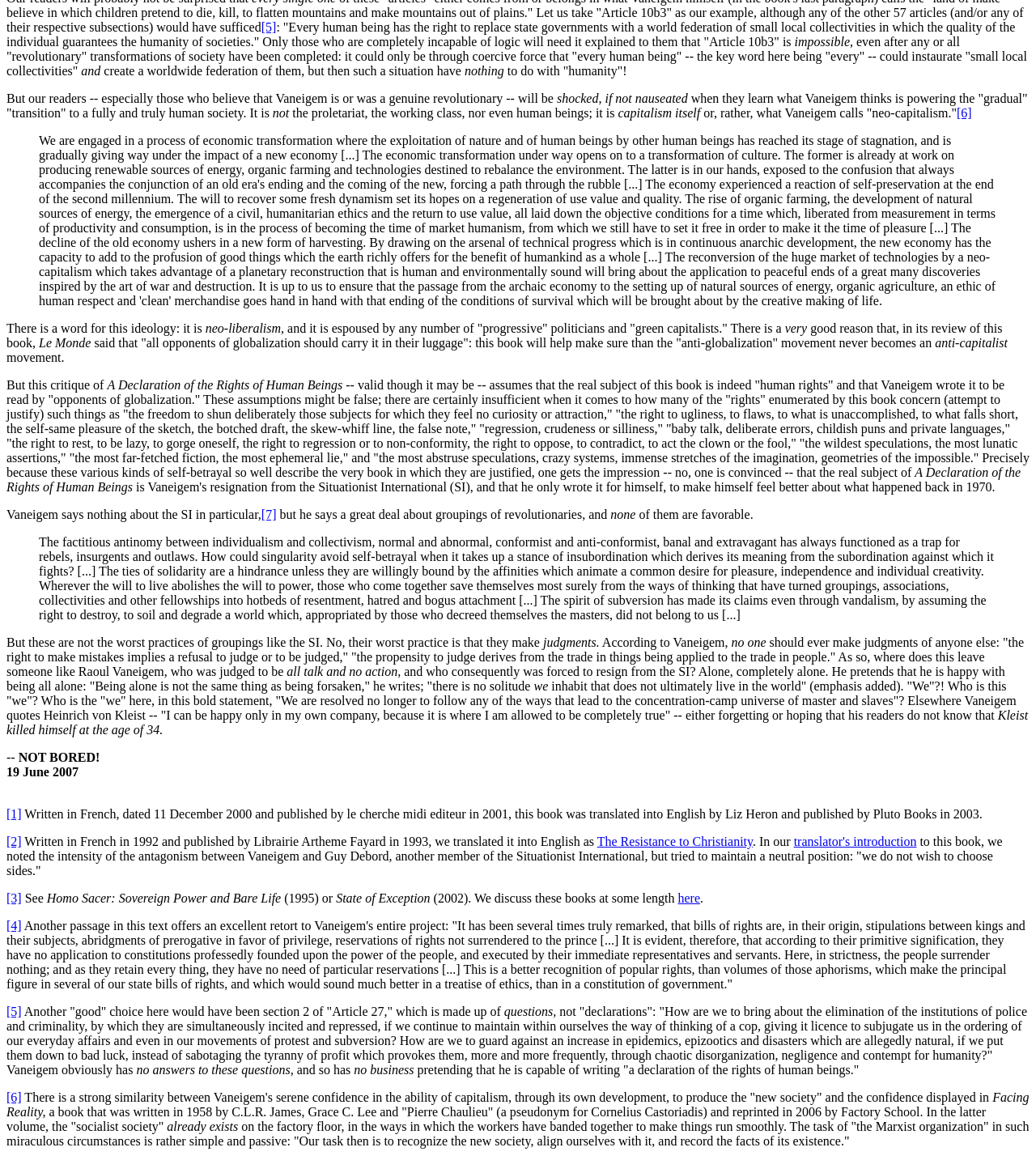Indicate the bounding box coordinates of the clickable region to achieve the following instruction: "Check the publication date of the book."

[0.006, 0.659, 0.076, 0.671]